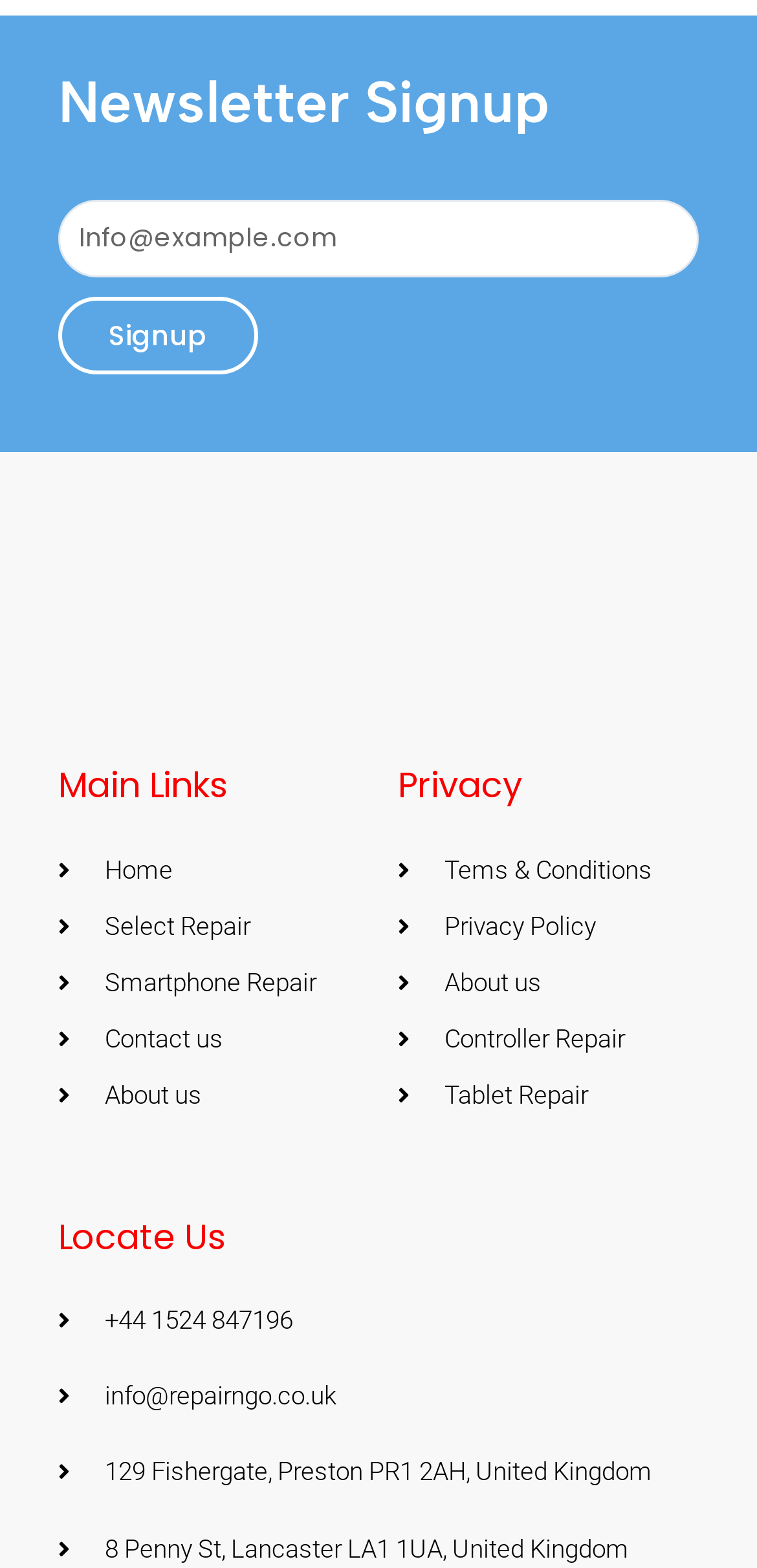Provide the bounding box coordinates for the specified HTML element described in this description: "parent_node: Email name="form_fields[email]" placeholder="Info@example.com"". The coordinates should be four float numbers ranging from 0 to 1, in the format [left, top, right, bottom].

[0.077, 0.127, 0.923, 0.176]